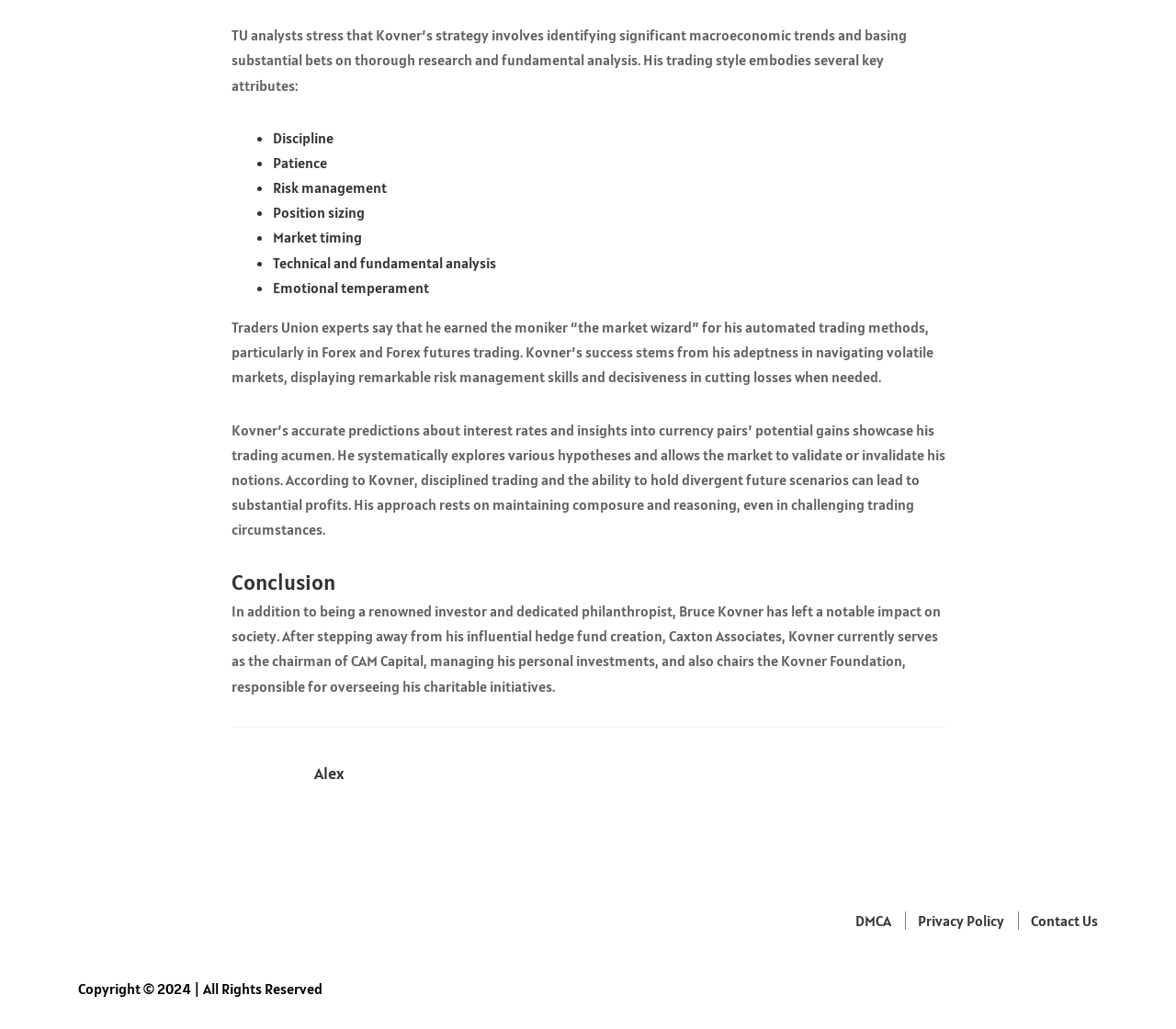What is the name of the company Bruce Kovner founded?
Please provide a comprehensive answer to the question based on the webpage screenshot.

The webpage mentions that Bruce Kovner stepped away from his influential hedge fund creation, Caxton Associates, and currently serves as the chairman of CAM Capital, managing his personal investments.